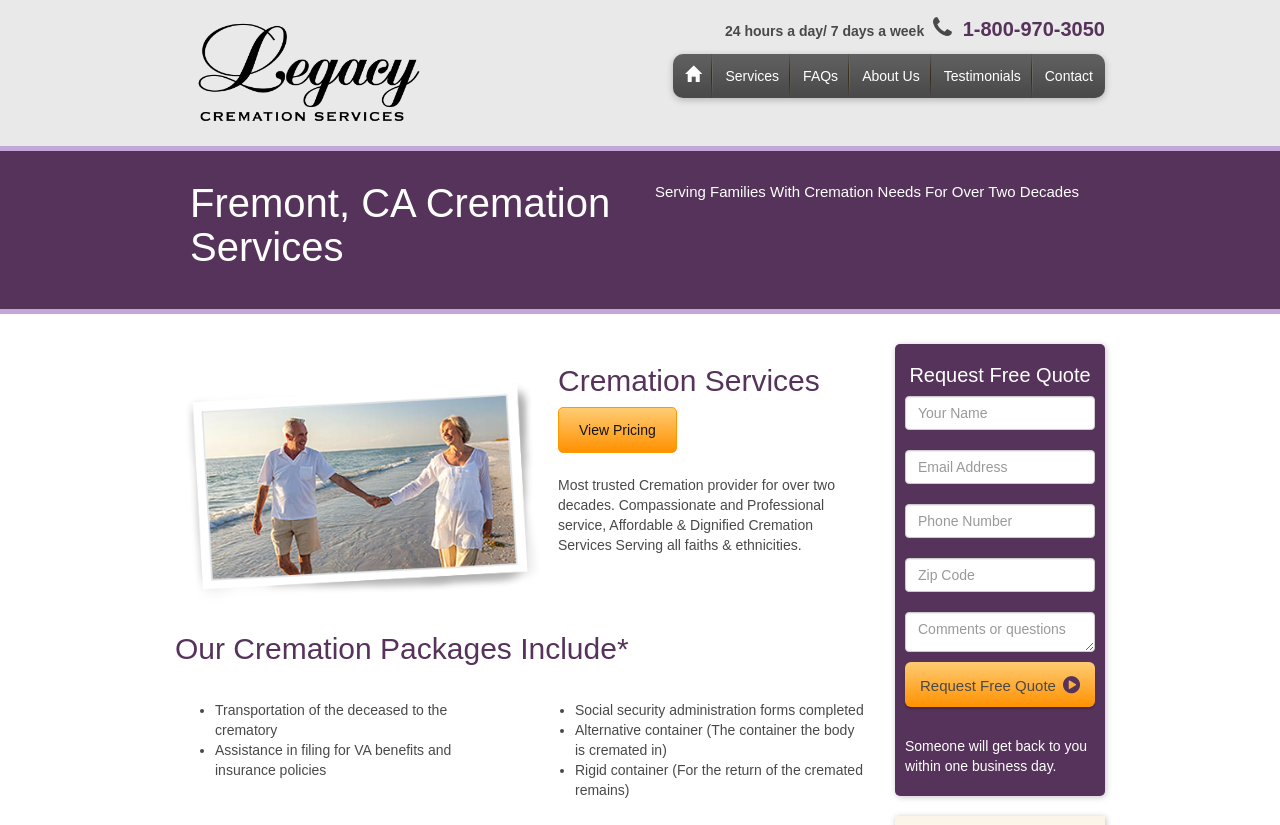What is the phone number to contact the cremation service?
Please respond to the question with a detailed and informative answer.

I found the phone number by looking at the link element with the text '1-800-970-3050' which is located at the top of the webpage, indicating that it is a contact number for the cremation service.